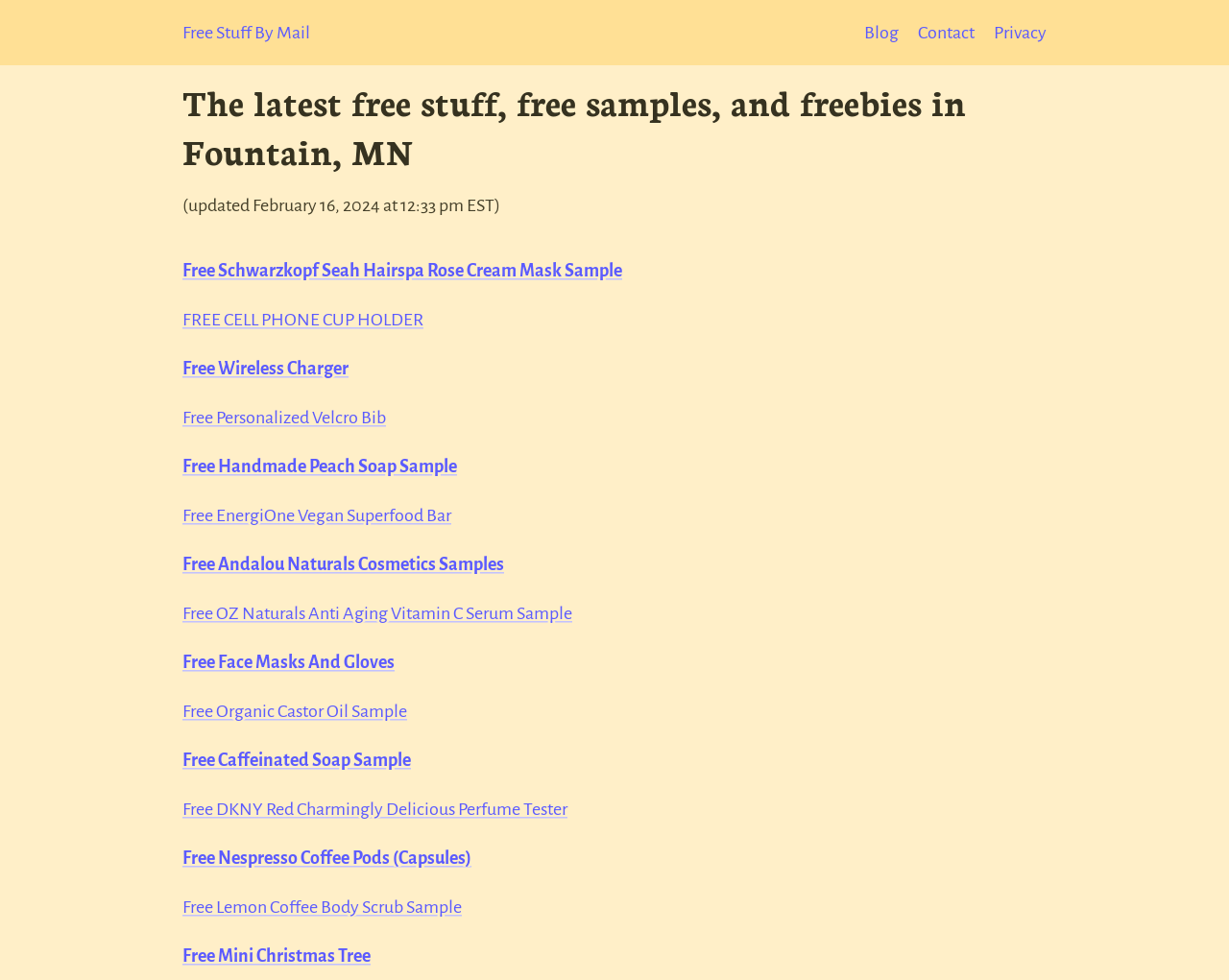What is the purpose of this webpage?
Based on the screenshot, answer the question with a single word or phrase.

Find free stuff